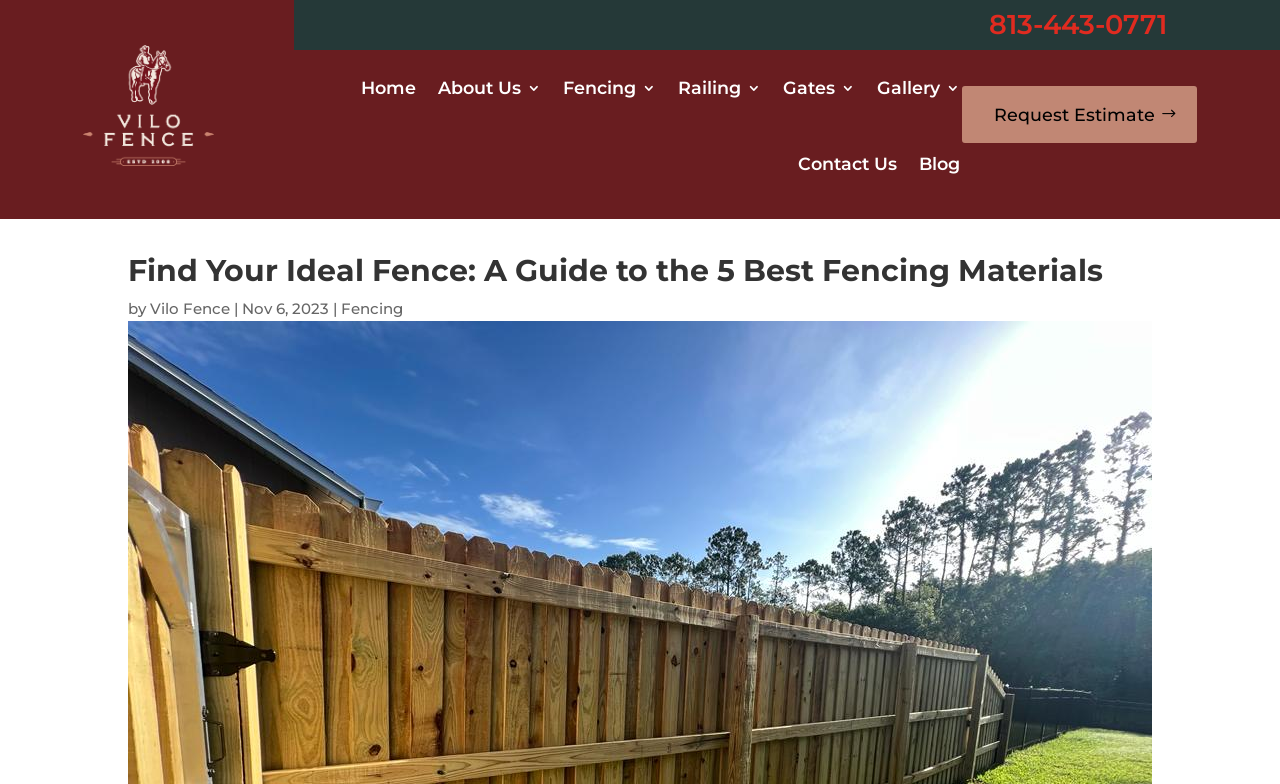What is the title of the article?
Carefully examine the image and provide a detailed answer to the question.

The title of the article is a heading element located below the main navigation links, it's a prominent element on the webpage.